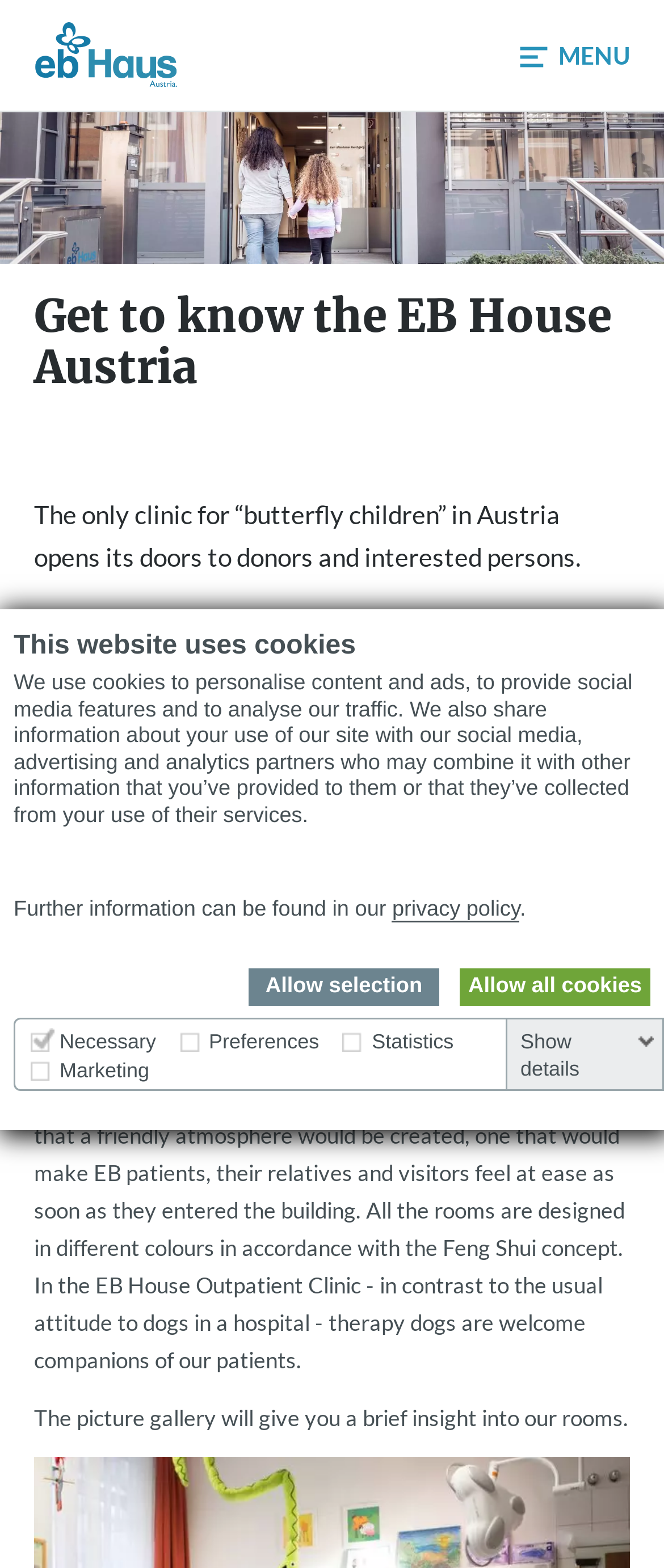Identify the first-level heading on the webpage and generate its text content.

Get to know the EB House Austria